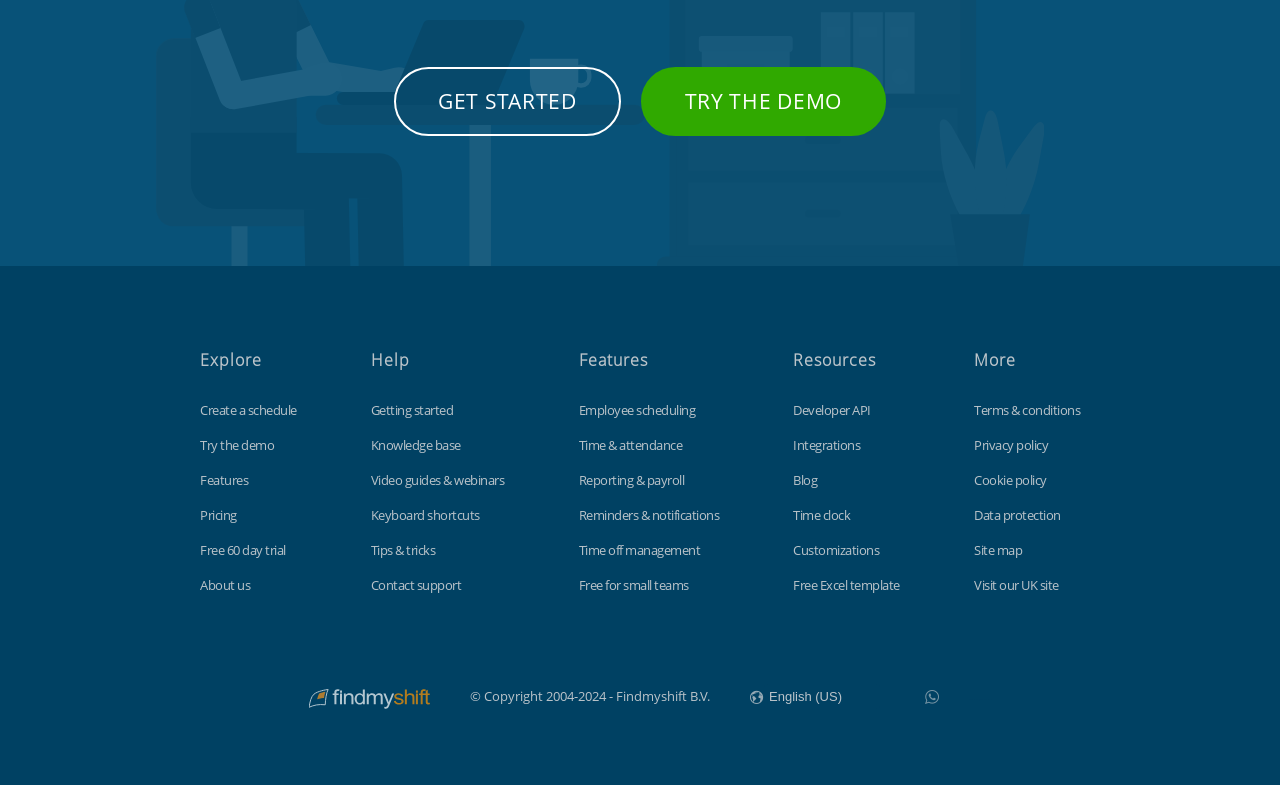What type of resources are available in the 'Resources' section?
Can you give a detailed and elaborate answer to the question?

The 'Resources' section appears to provide links to various resources, including a Developer API, Integrations, Blog, and more, which are likely intended to support users in using the website's services or integrating them with other tools.